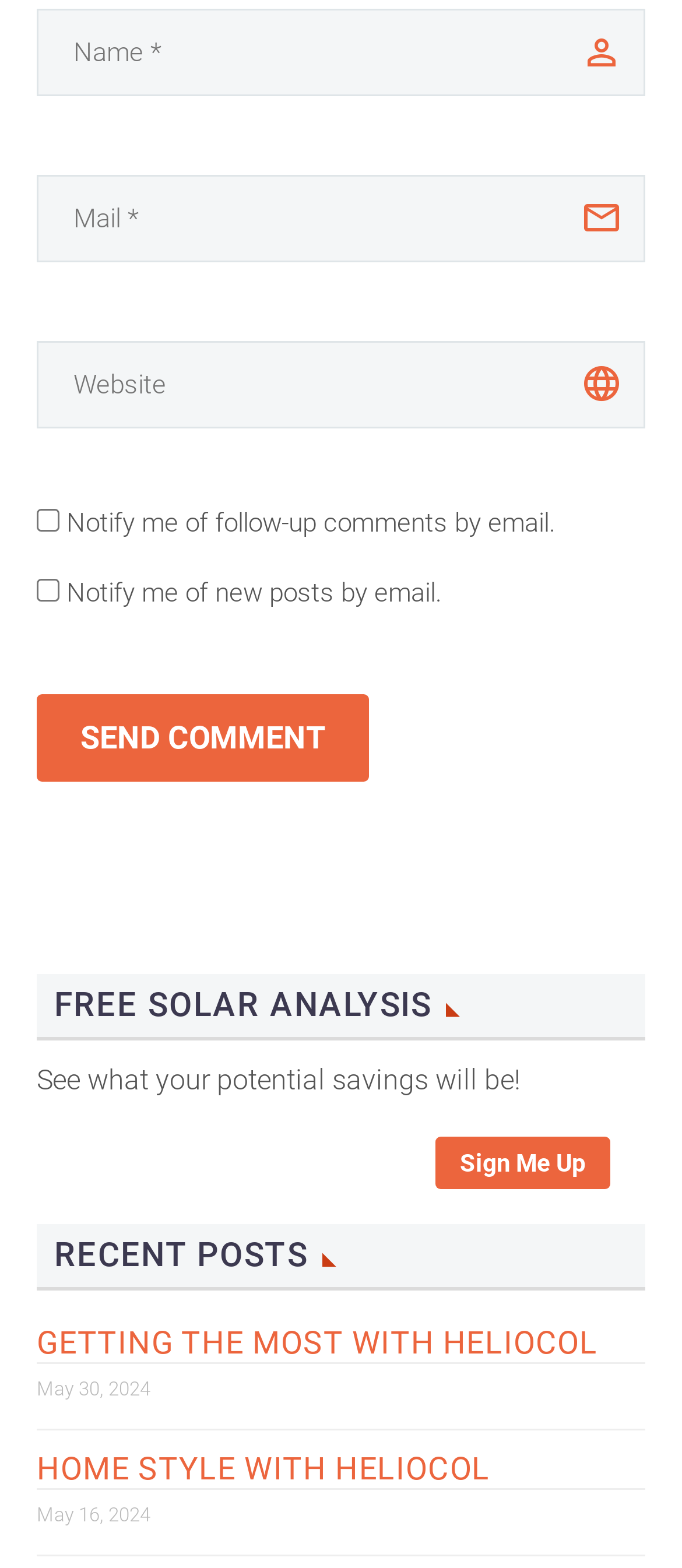Determine the bounding box coordinates in the format (top-left x, top-left y, bottom-right x, bottom-right y). Ensure all values are floating point numbers between 0 and 1. Identify the bounding box of the UI element described by: Getting The Most with Heliocol

[0.054, 0.654, 0.877, 0.678]